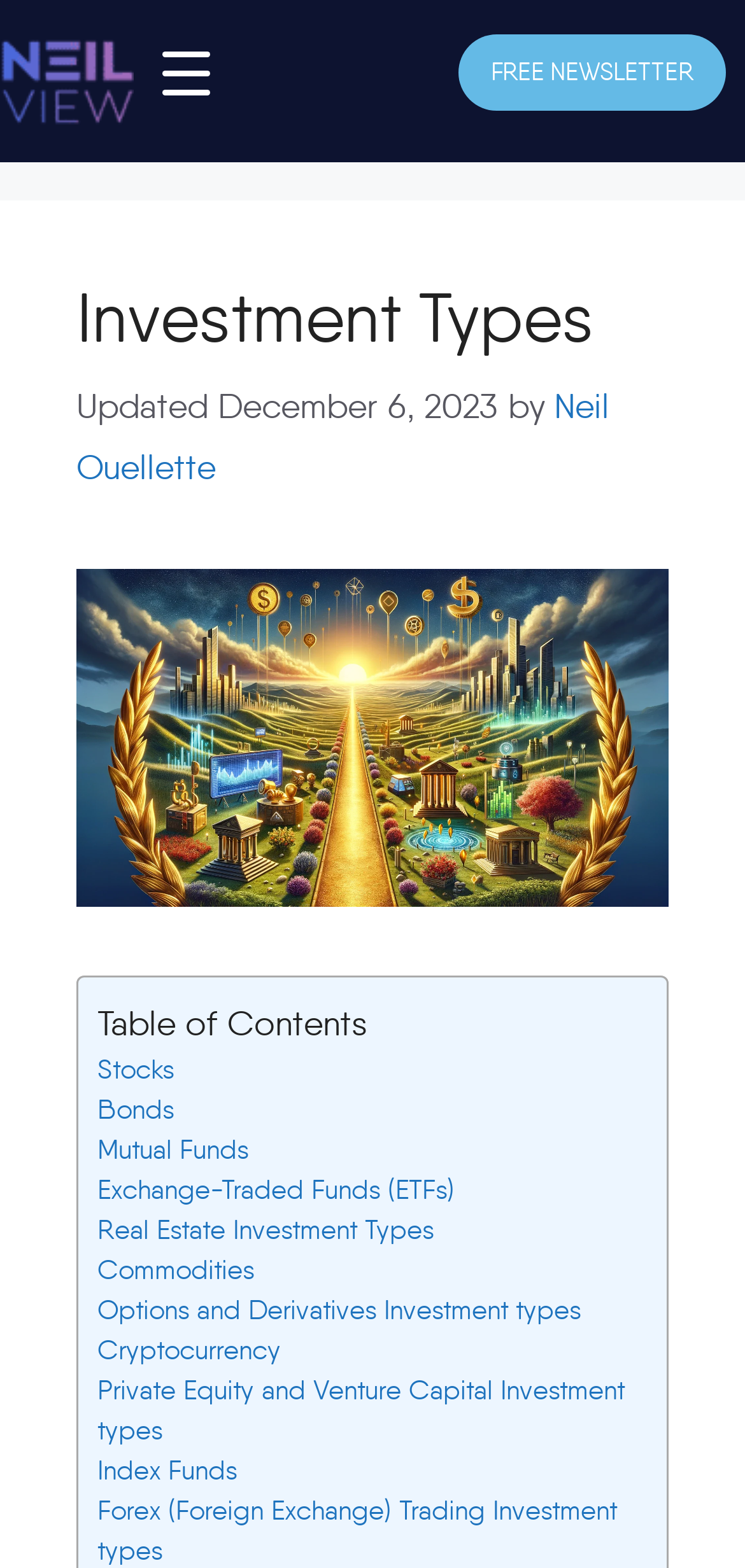Please identify the bounding box coordinates of the element's region that I should click in order to complete the following instruction: "Subscribe to the free newsletter". The bounding box coordinates consist of four float numbers between 0 and 1, i.e., [left, top, right, bottom].

[0.659, 0.037, 0.931, 0.055]